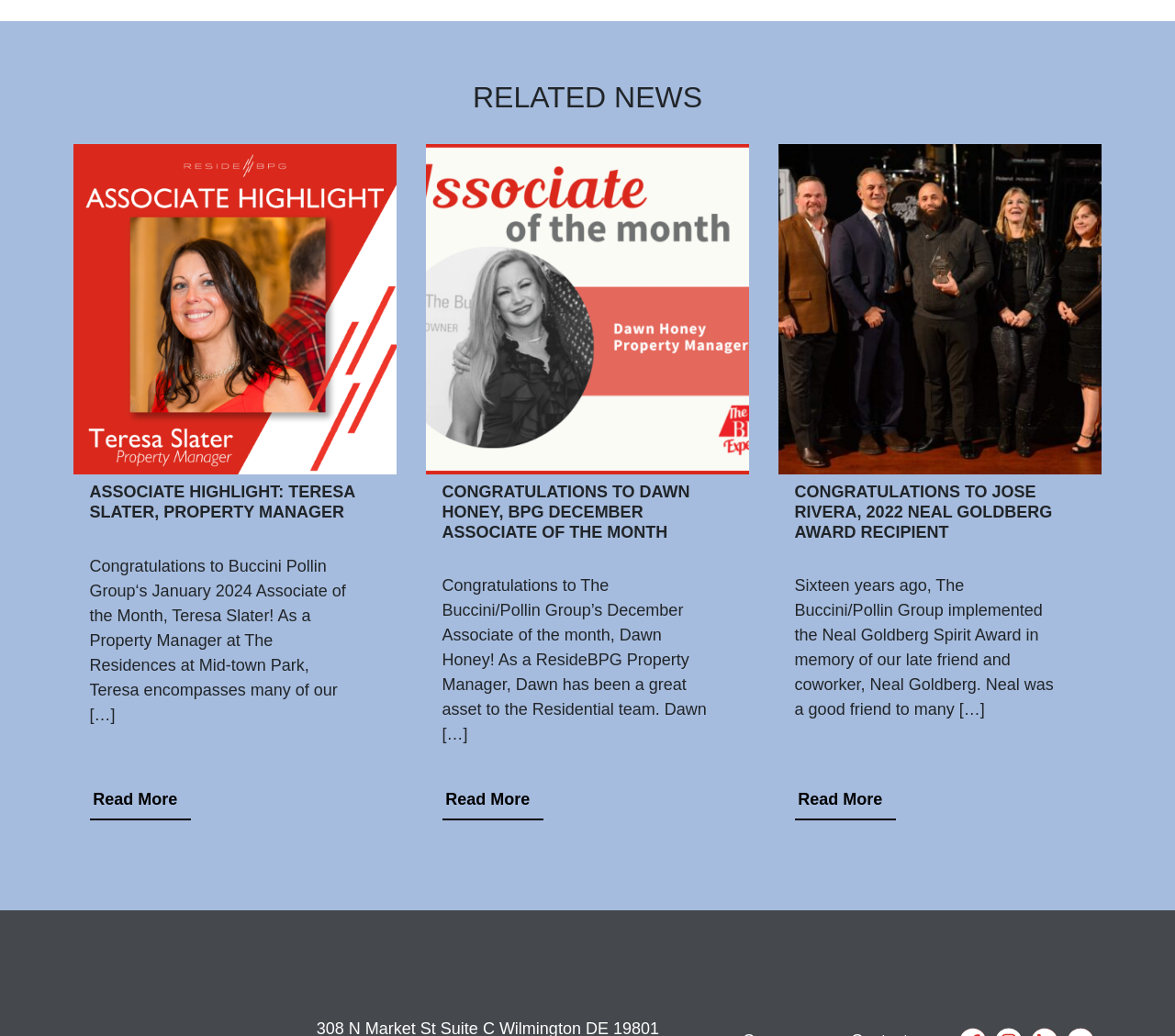Can you specify the bounding box coordinates of the area that needs to be clicked to fulfill the following instruction: "Read about Jose Rivera, 2022 Neal Goldberg Award Recipient"?

[0.676, 0.466, 0.896, 0.522]